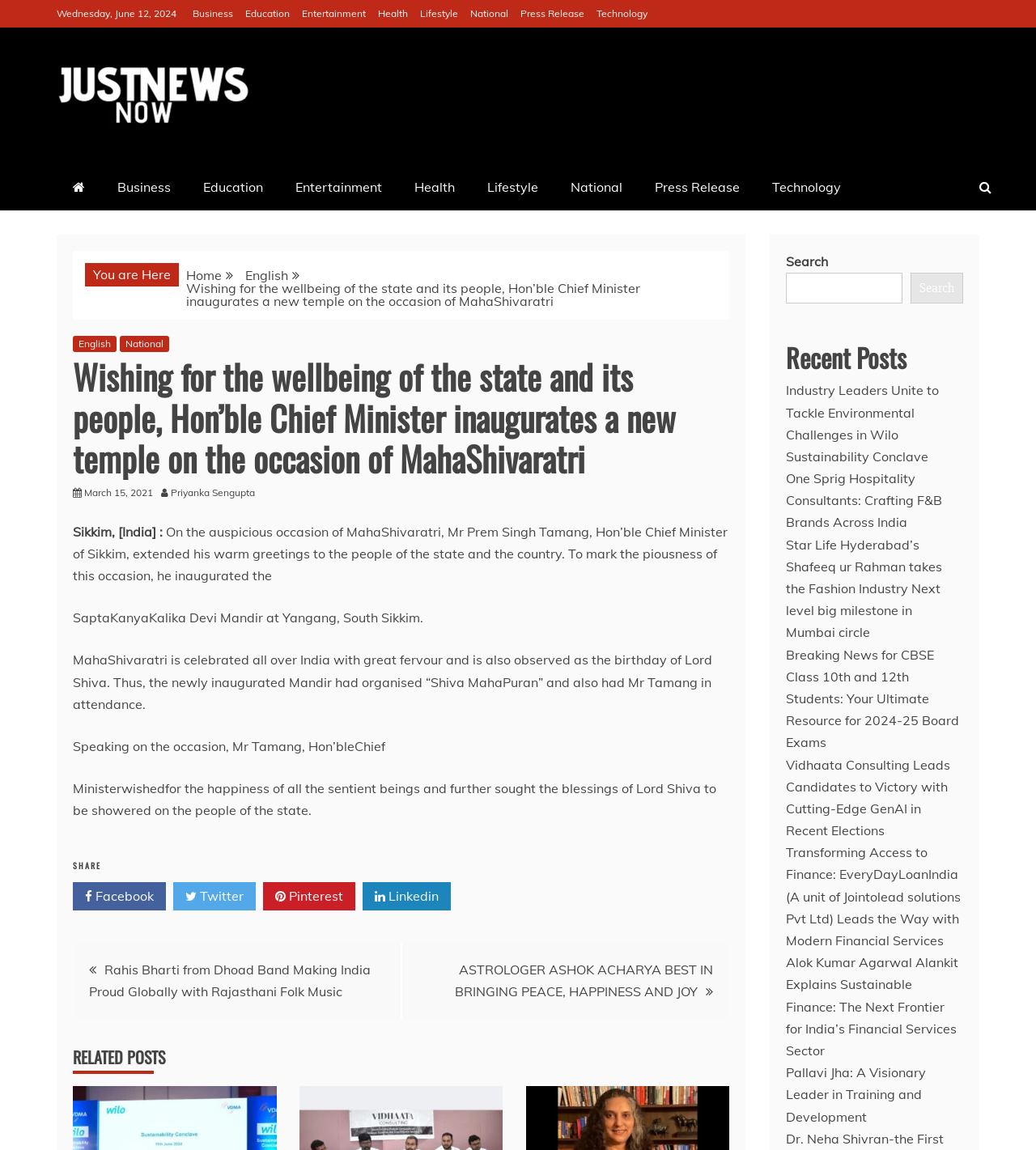Please identify the bounding box coordinates of the area that needs to be clicked to fulfill the following instruction: "Share the article on Facebook."

[0.07, 0.767, 0.16, 0.791]